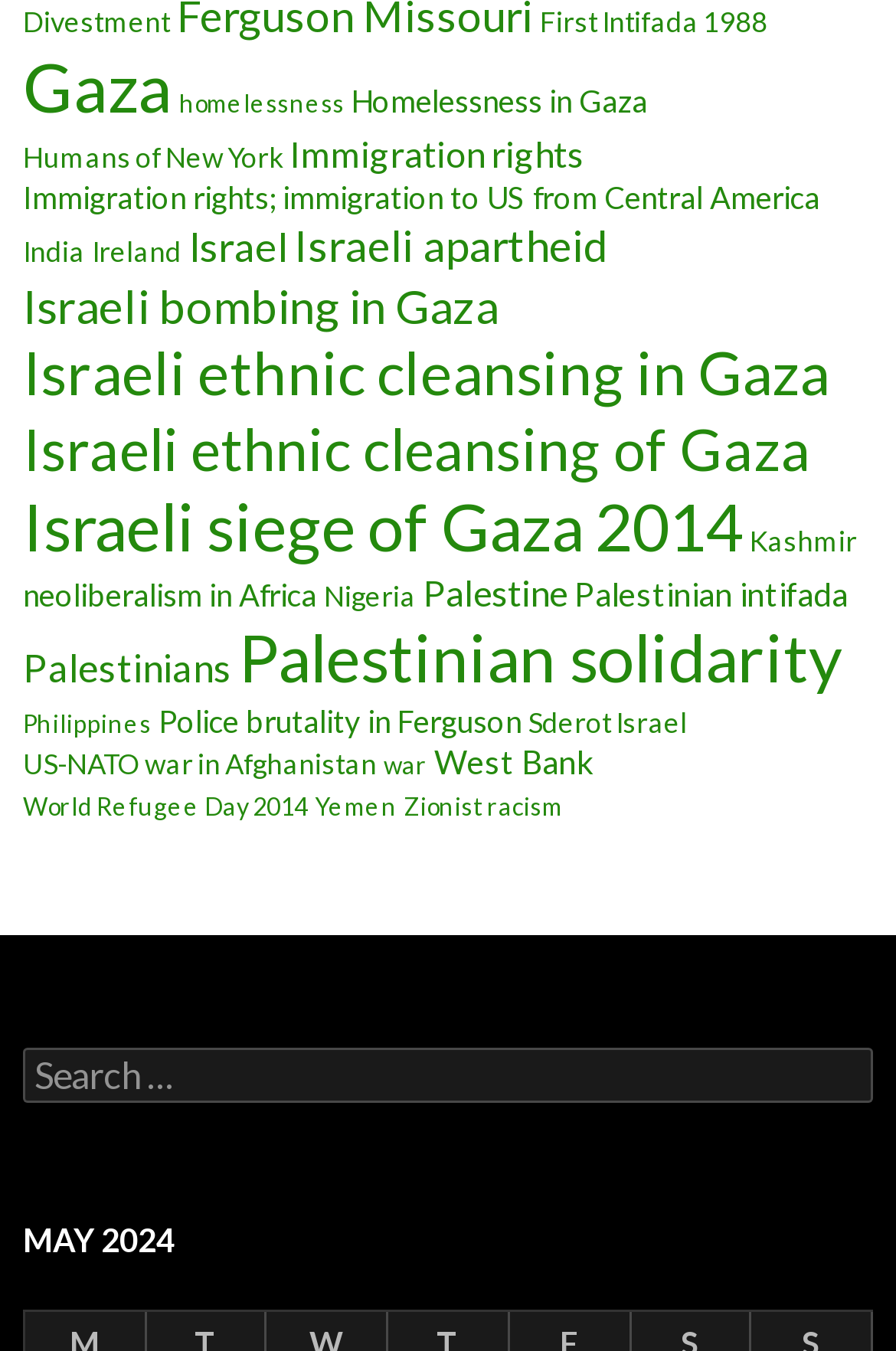Please answer the following question using a single word or phrase: 
How many links are on this webpage?

290